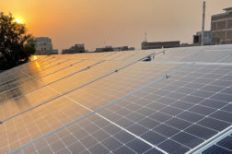Provide an in-depth description of the image.

The image captures a rooftop equipped with solar panels glistening under the warm glow of a sunset. The panels, arranged in neat rows, reflect the soft hues of the evening sky, highlighting their role in harnessing solar energy. This scene is emblematic of modern sustainable practices, particularly in the context of the increasing emphasis on renewable energy solutions. The title of the related article, "Rooftop Solar: The Naked Emperor Straddling Our Roofs," suggests a critical perspective on the implementation and effectiveness of solar energy in urban settings. As the world seeks cleaner energy sources, such installations become crucial symbols of innovation and environmental consciousness.